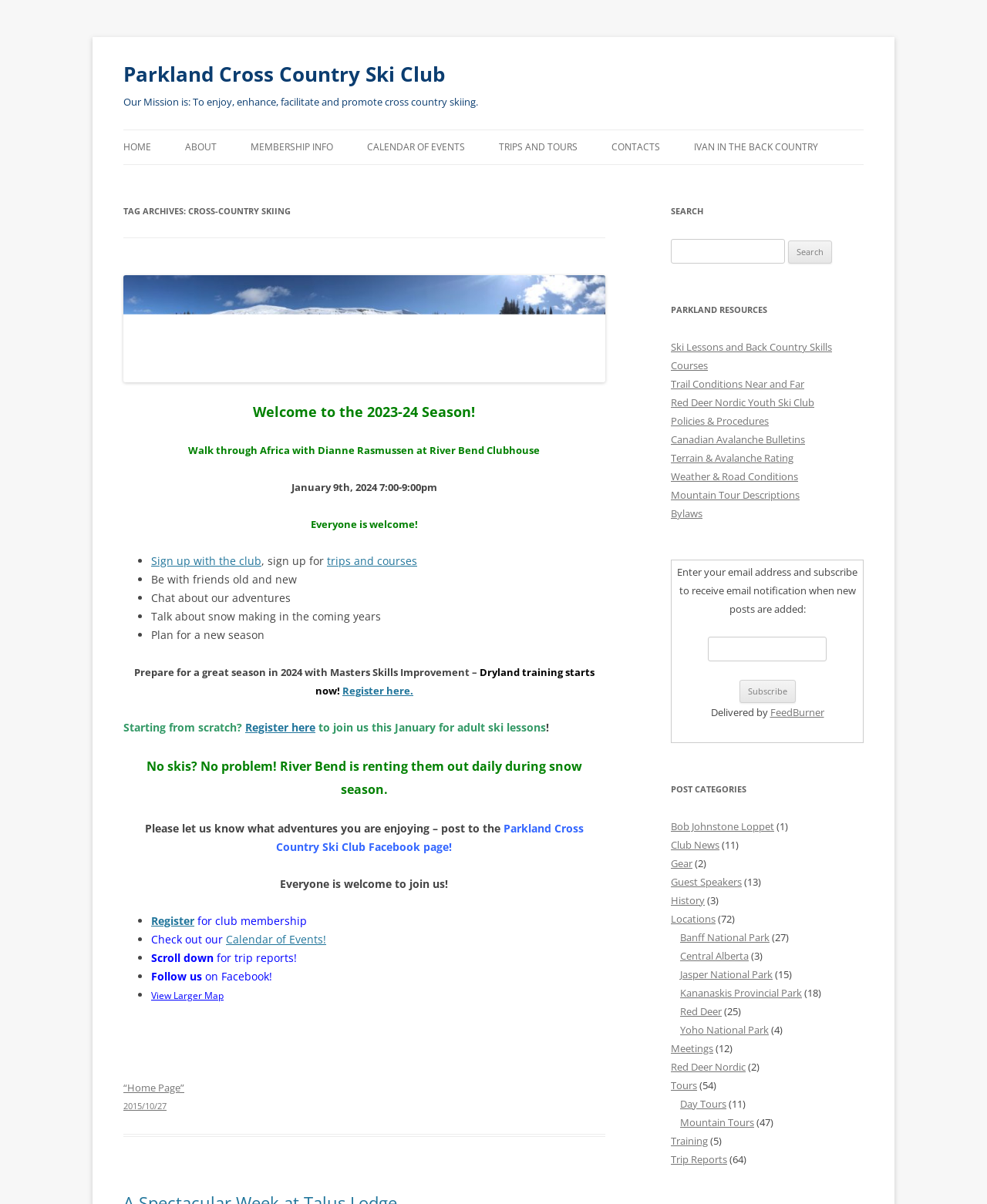Please find the bounding box coordinates for the clickable element needed to perform this instruction: "Register for club membership".

[0.153, 0.759, 0.197, 0.771]